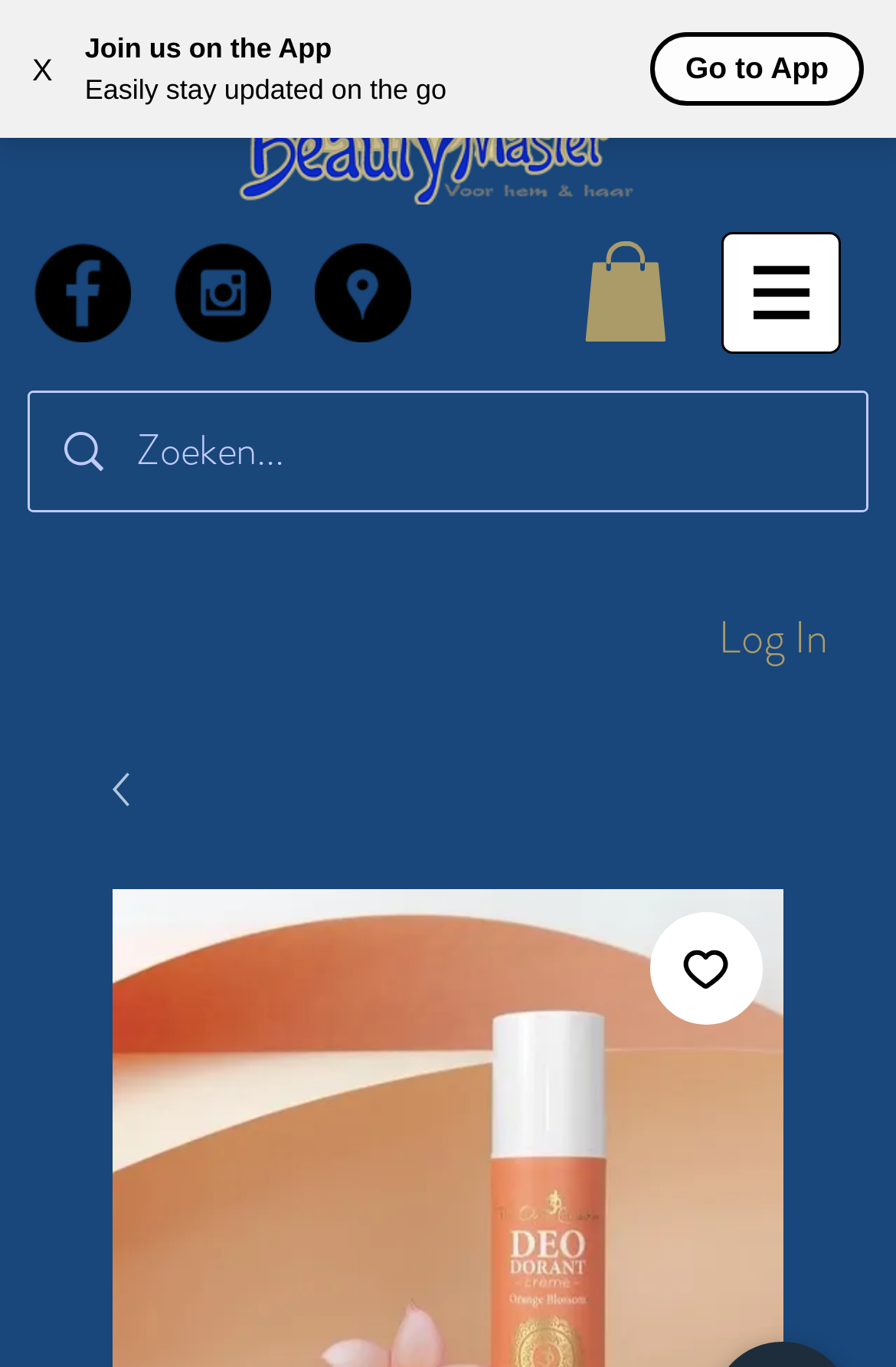Identify the bounding box coordinates for the region of the element that should be clicked to carry out the instruction: "Search for something". The bounding box coordinates should be four float numbers between 0 and 1, i.e., [left, top, right, bottom].

[0.125, 0.236, 0.695, 0.306]